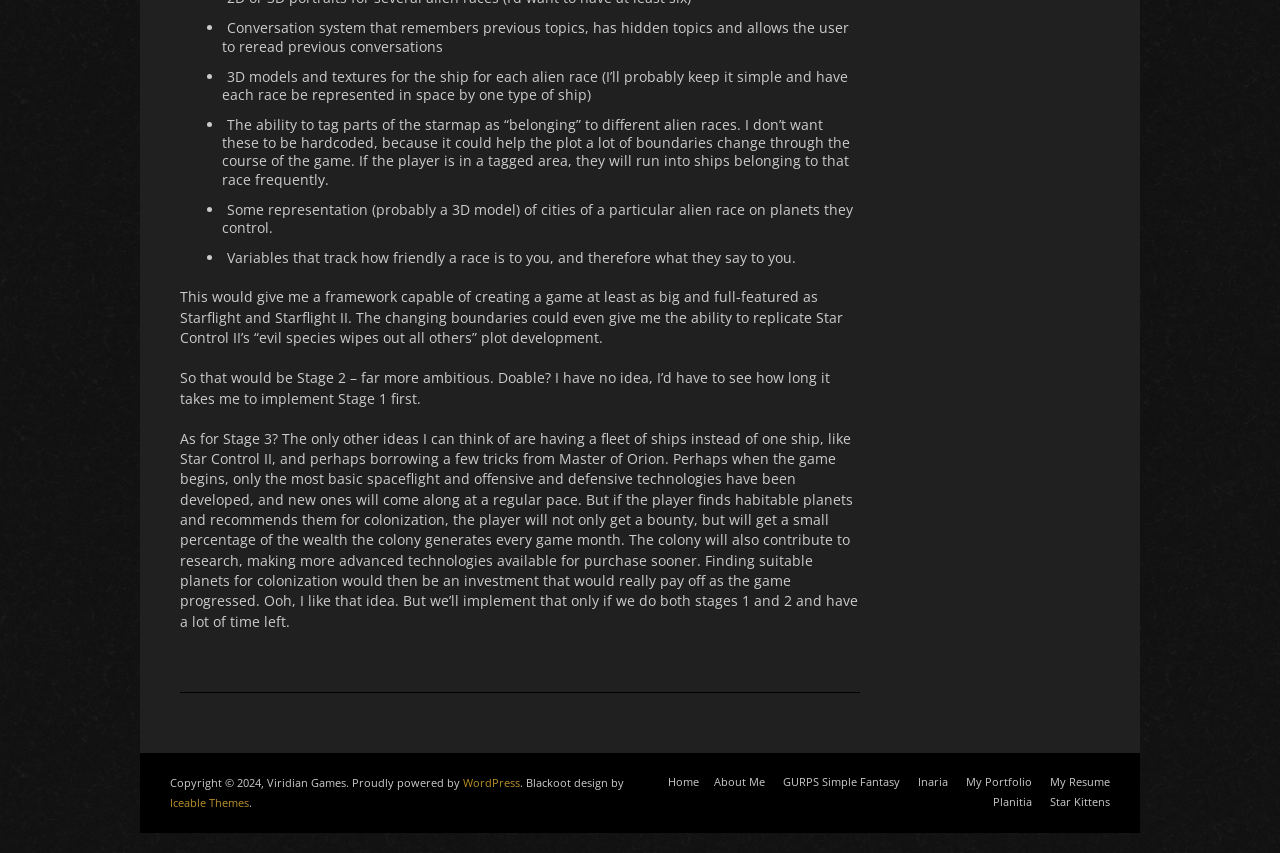Find the bounding box coordinates of the element I should click to carry out the following instruction: "Click on the 'About Me' link".

[0.558, 0.907, 0.598, 0.925]